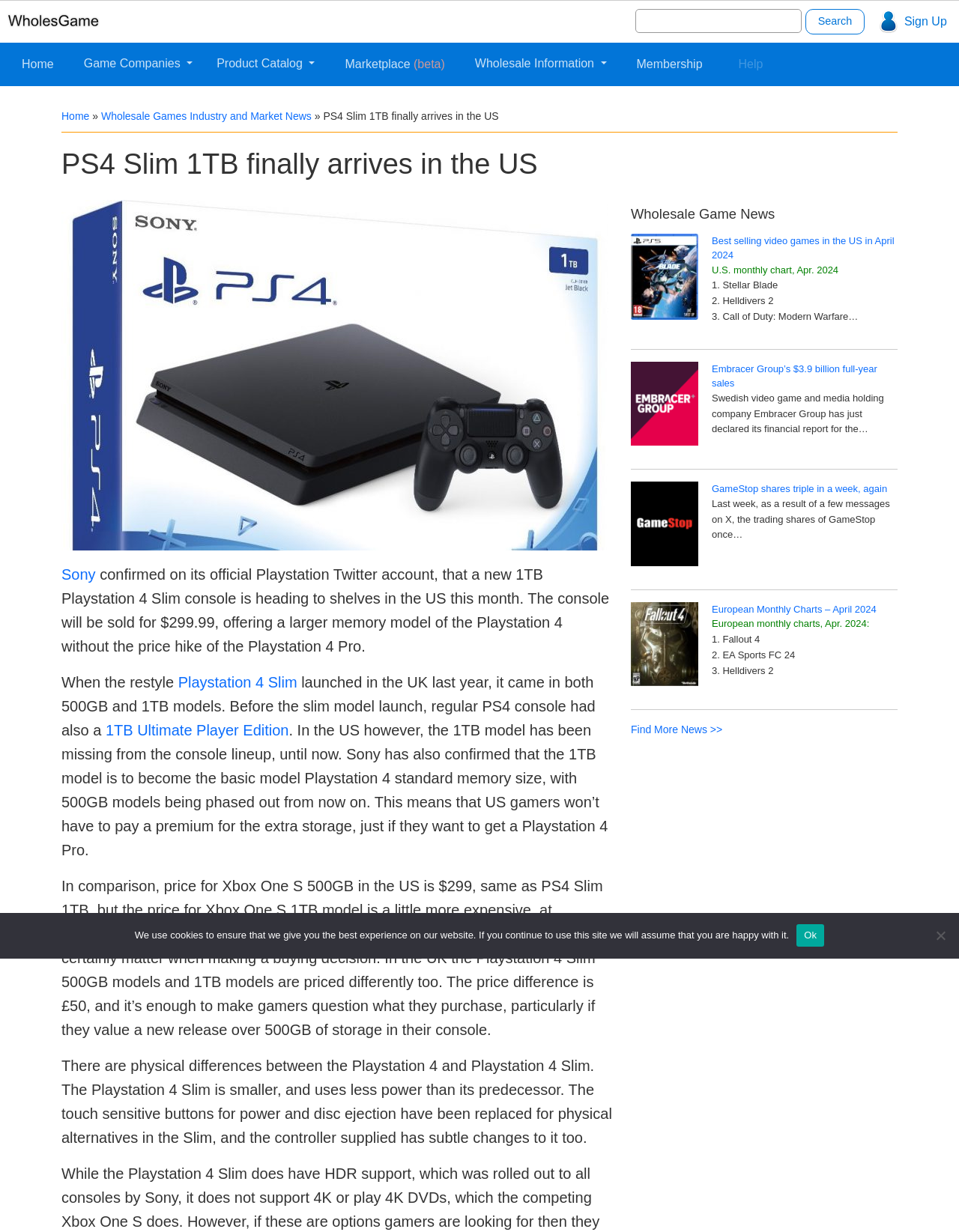Respond to the question below with a single word or phrase:
What is the ranking of Helldivers 2 in the European monthly charts for April 2024?

2